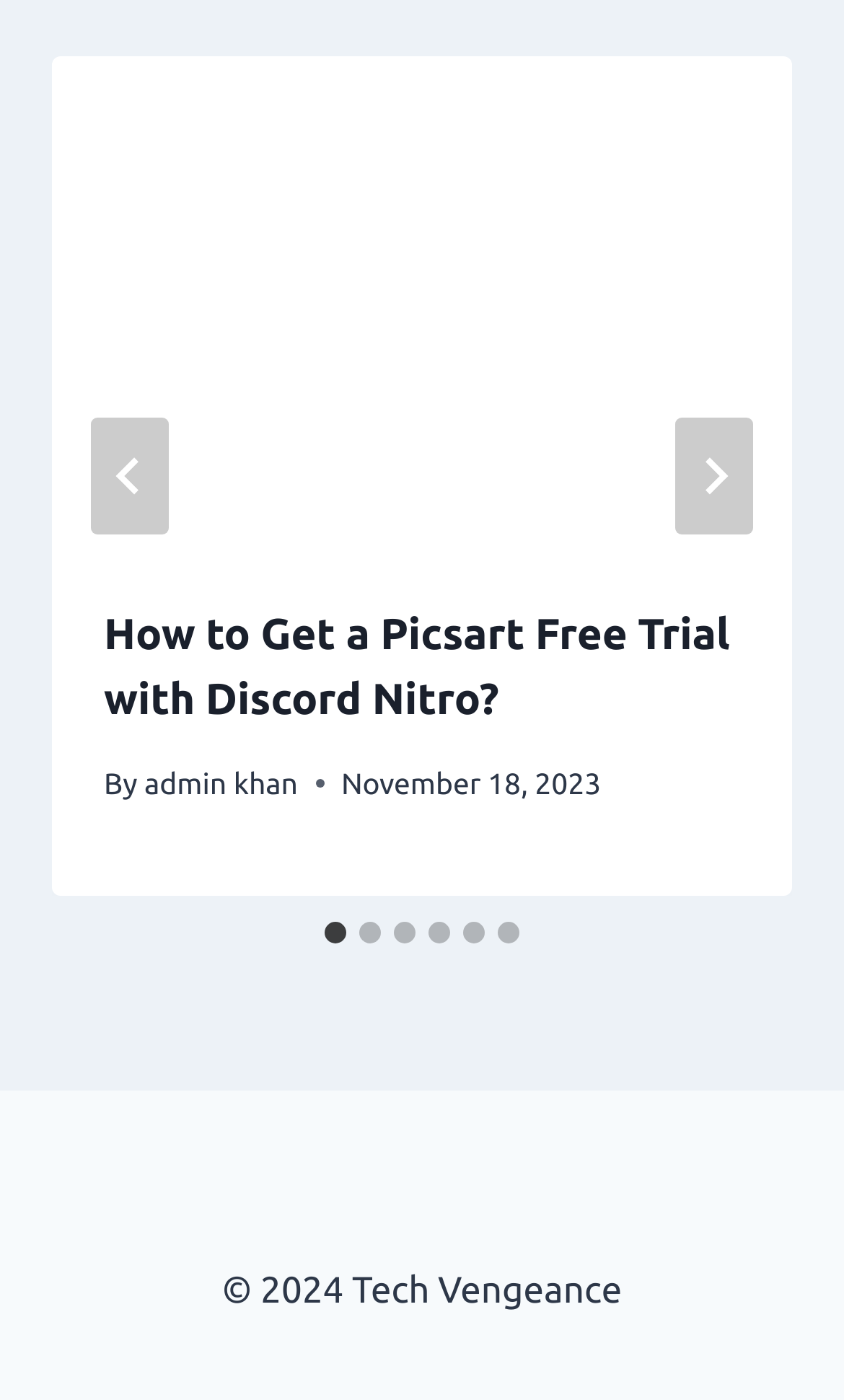What is the copyright year of the website?
Answer briefly with a single word or phrase based on the image.

2024